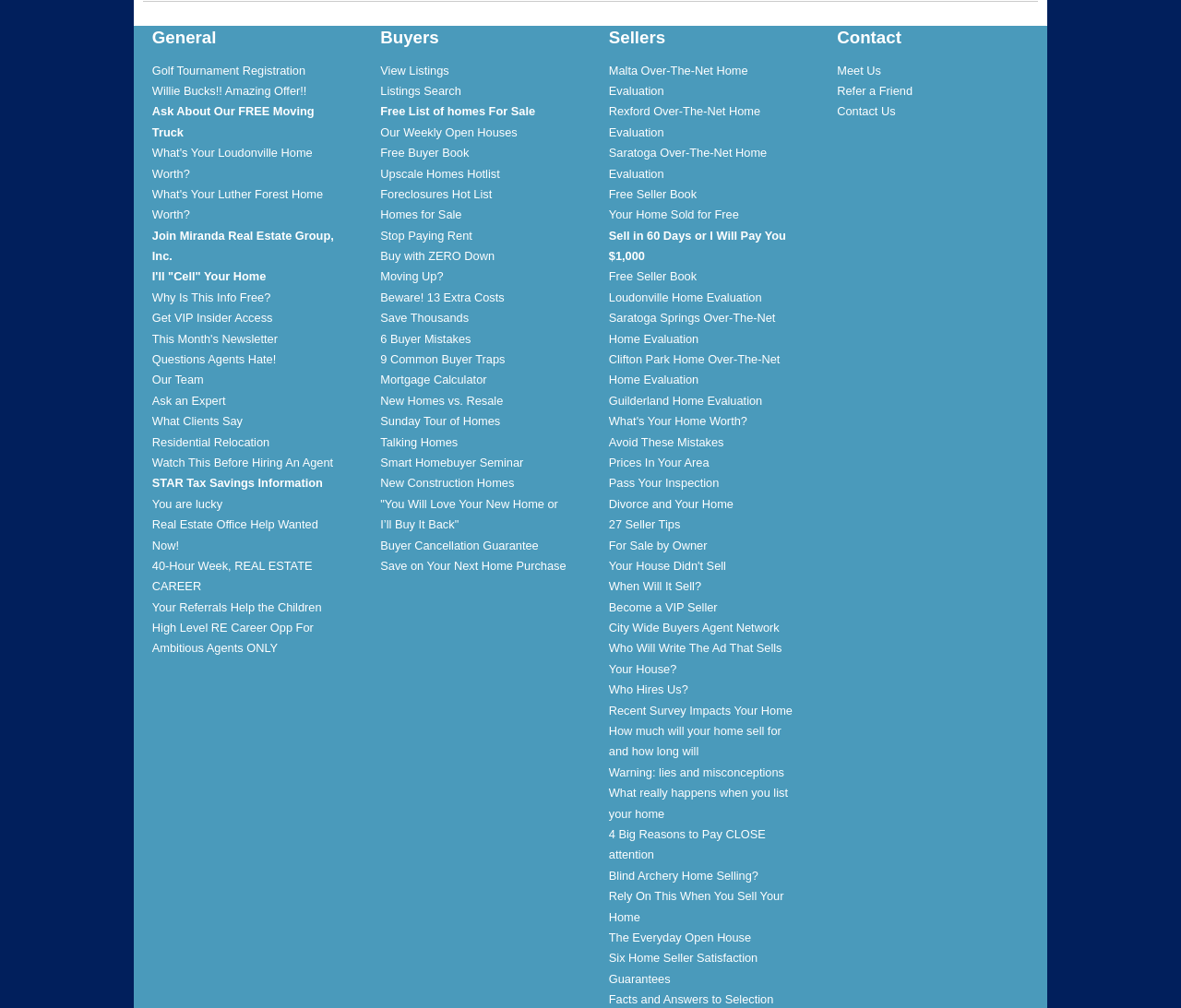Please respond to the question with a concise word or phrase:
How many menu items are under the 'General' category?

14